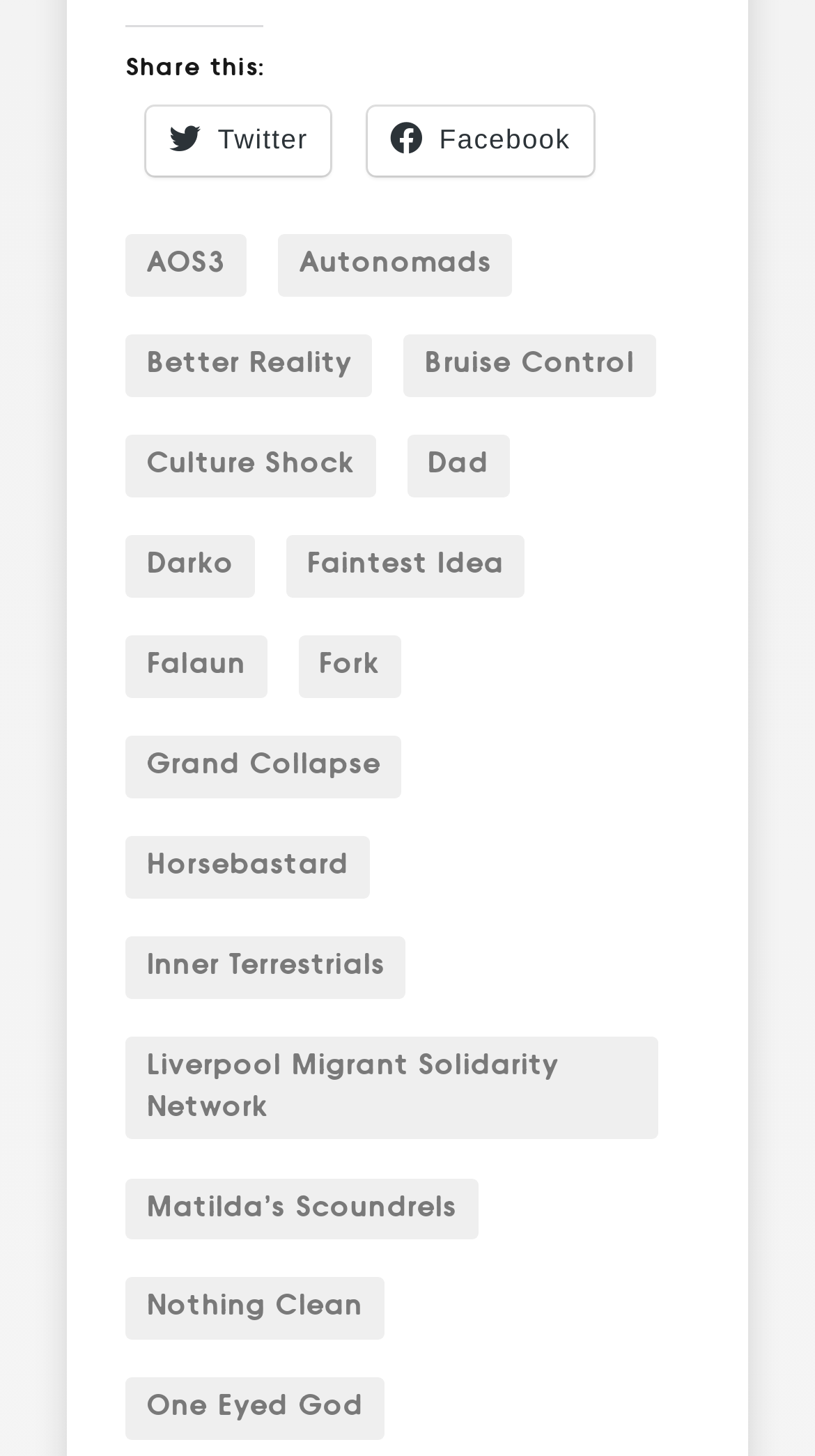Please answer the following question using a single word or phrase: 
How many bands are listed on this webpage?

24